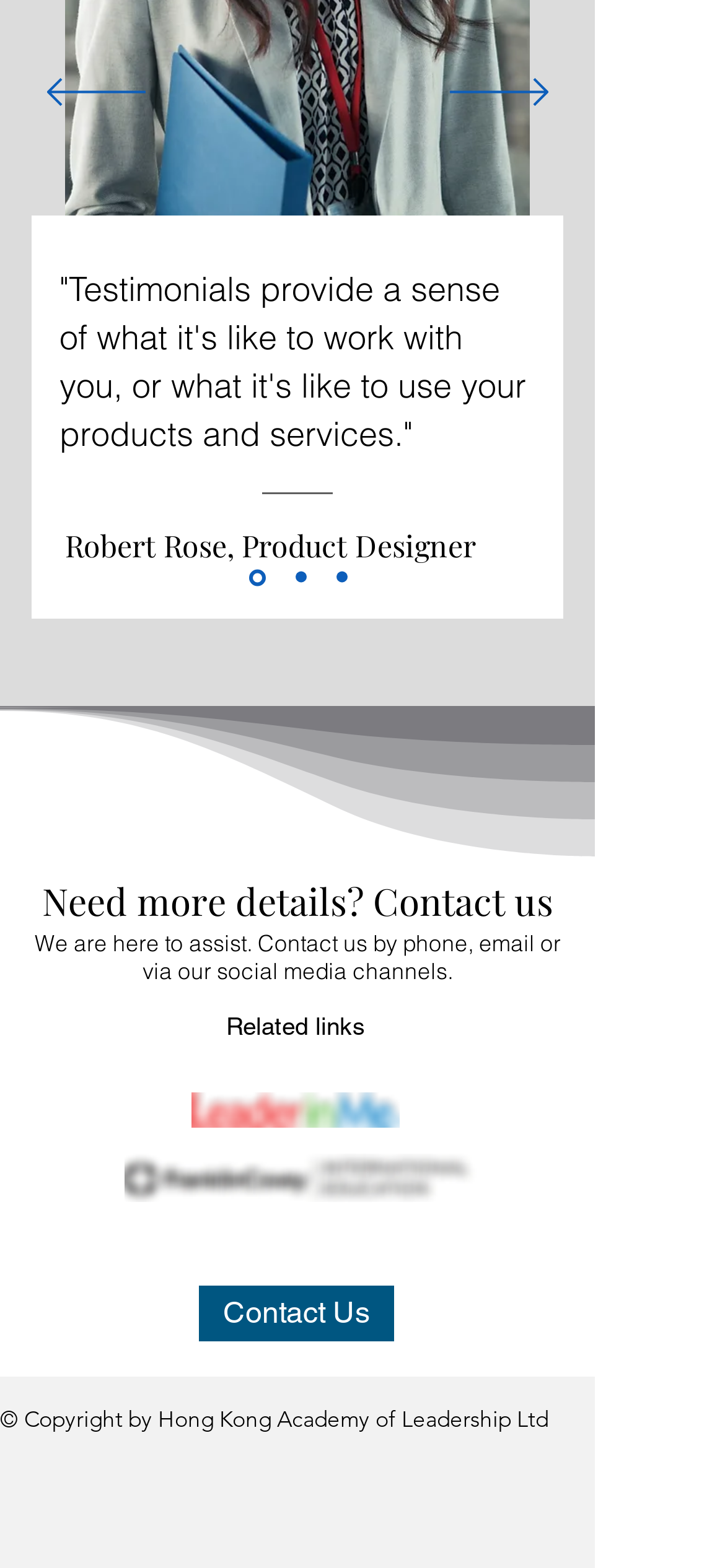Can you identify the bounding box coordinates of the clickable region needed to carry out this instruction: 'Visit the 'LeaderinMe' website'? The coordinates should be four float numbers within the range of 0 to 1, stated as [left, top, right, bottom].

[0.264, 0.696, 0.551, 0.719]